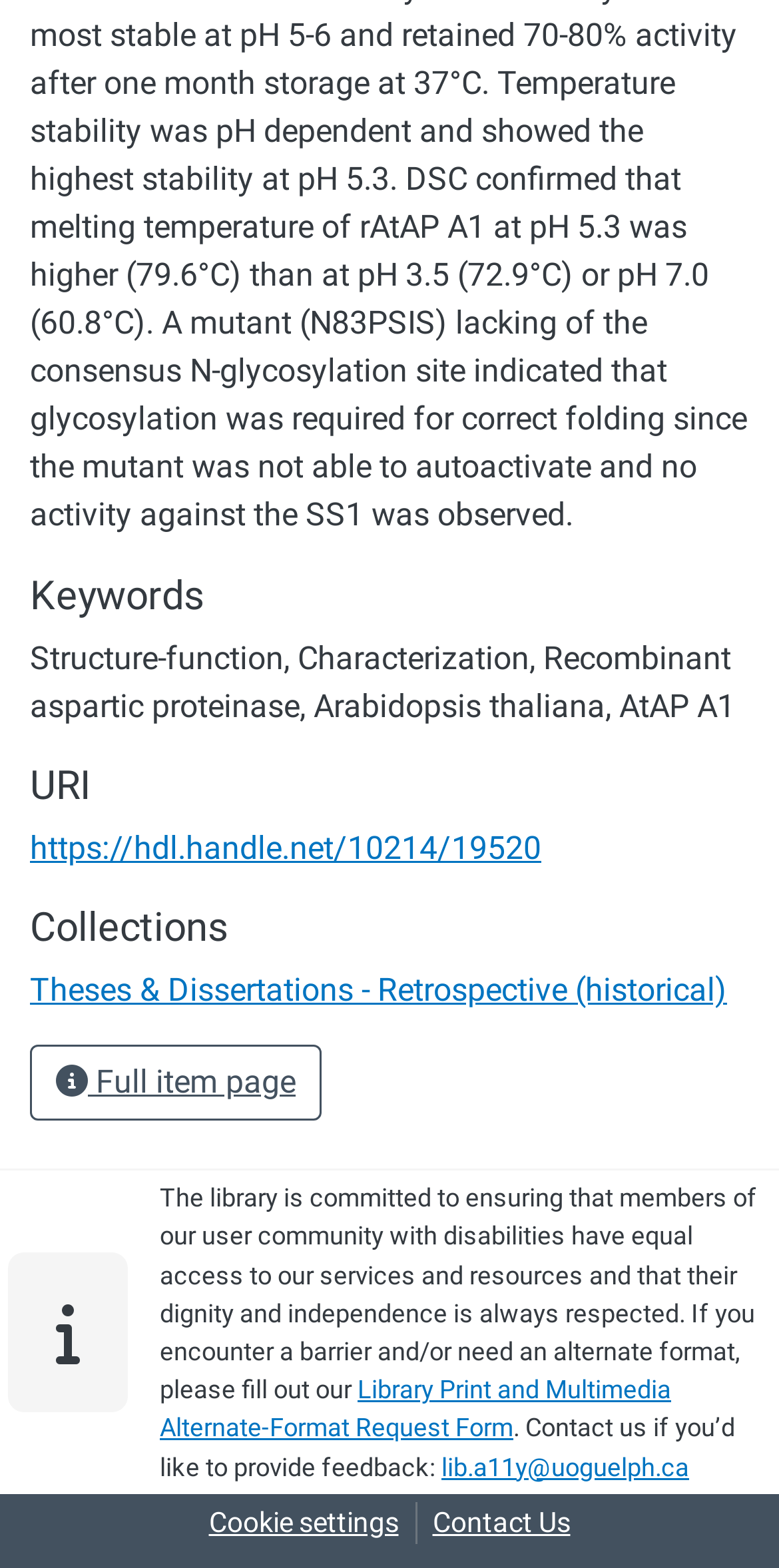What is the URI of the resource?
Provide a detailed answer to the question using information from the image.

The webpage has a section titled 'URI' which contains a link with the text 'https://hdl.handle.net/10214/19520', indicating that this is the URI of the resource being described.